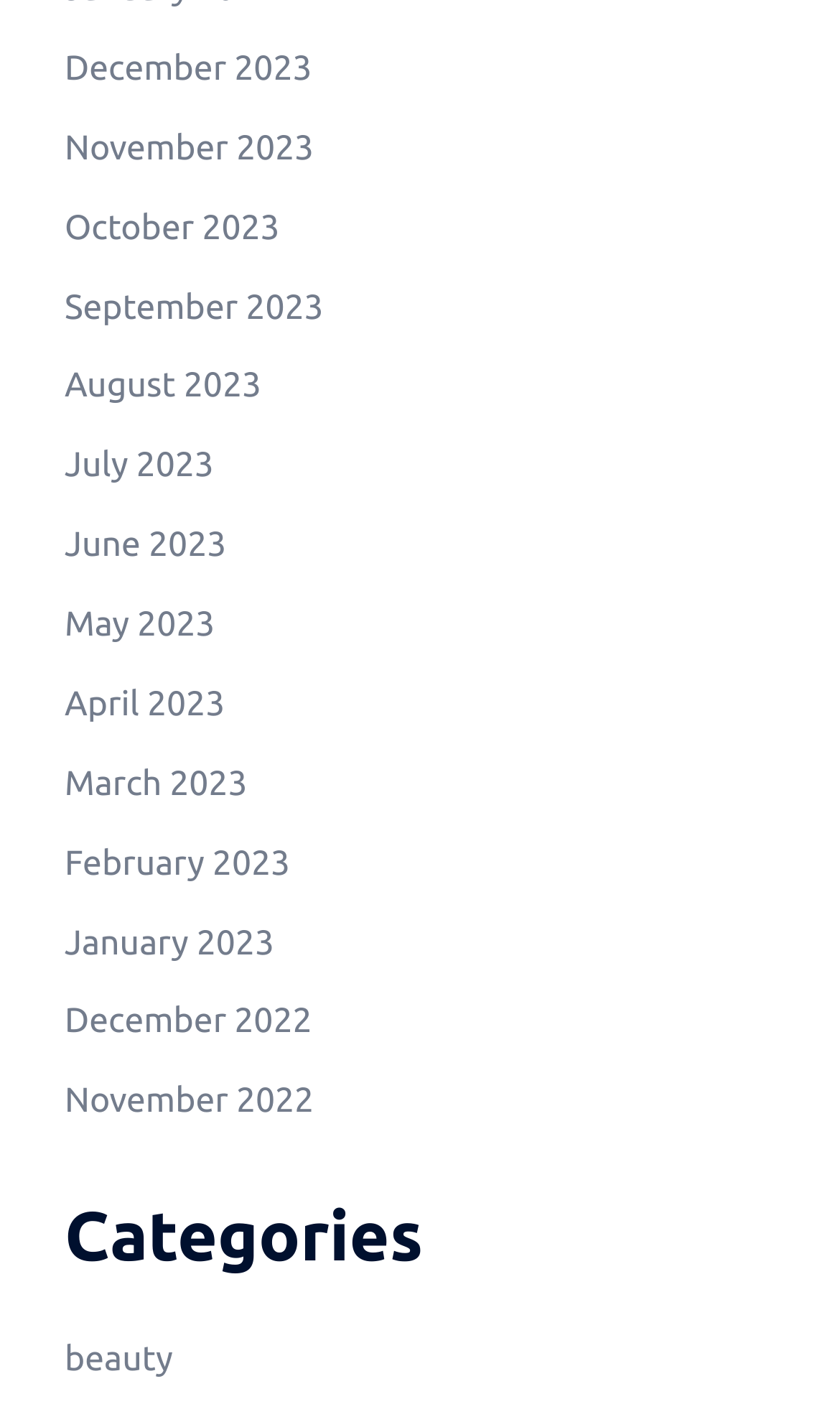Please locate the clickable area by providing the bounding box coordinates to follow this instruction: "Explore November 2022".

[0.077, 0.761, 0.374, 0.788]